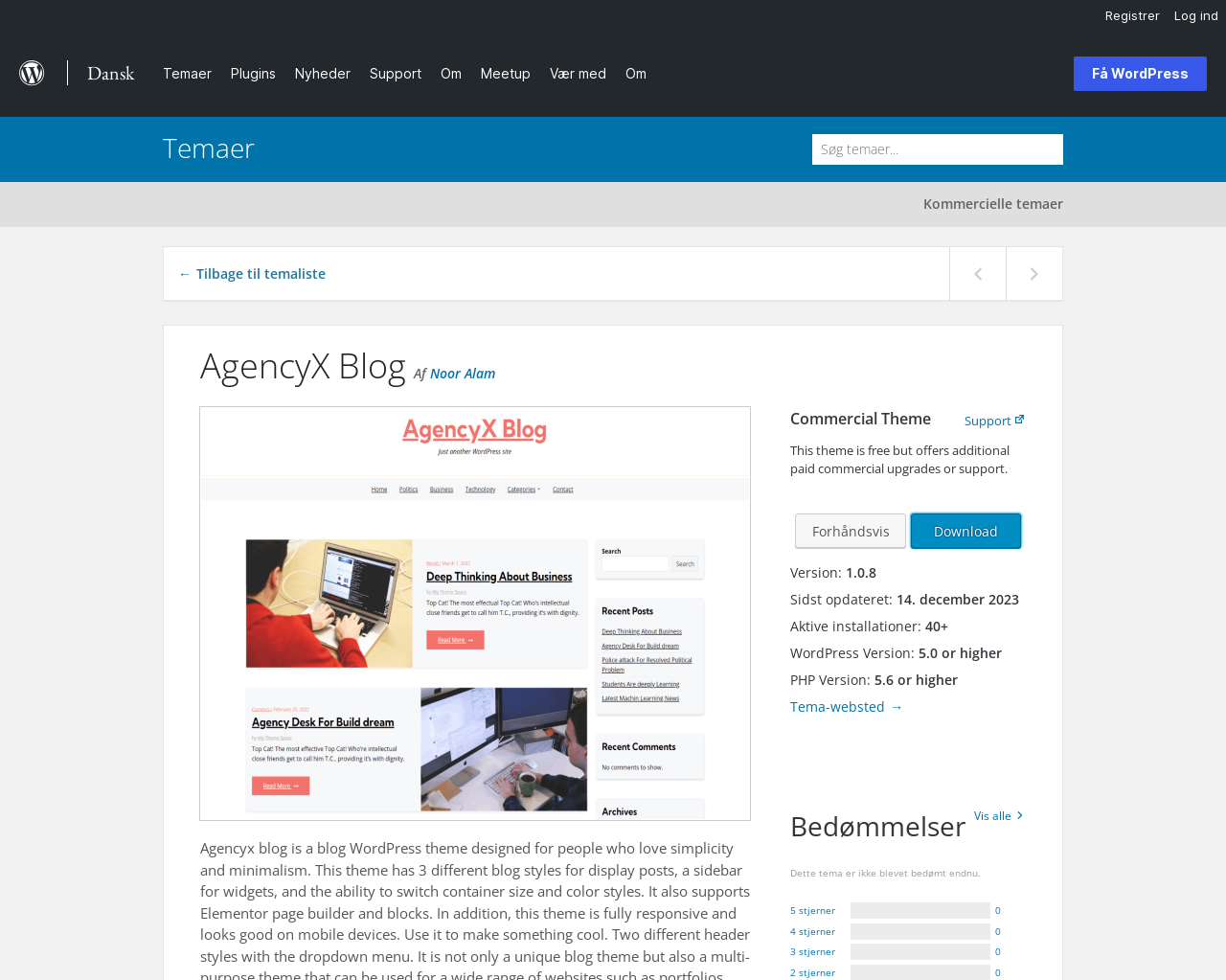Is this theme free?
Analyze the image and provide a thorough answer to the question.

Although the theme offers additional paid commercial upgrades or support, the theme itself is free, as indicated by the static text element with the text 'This theme is free but offers additional paid commercial upgrades or support'.